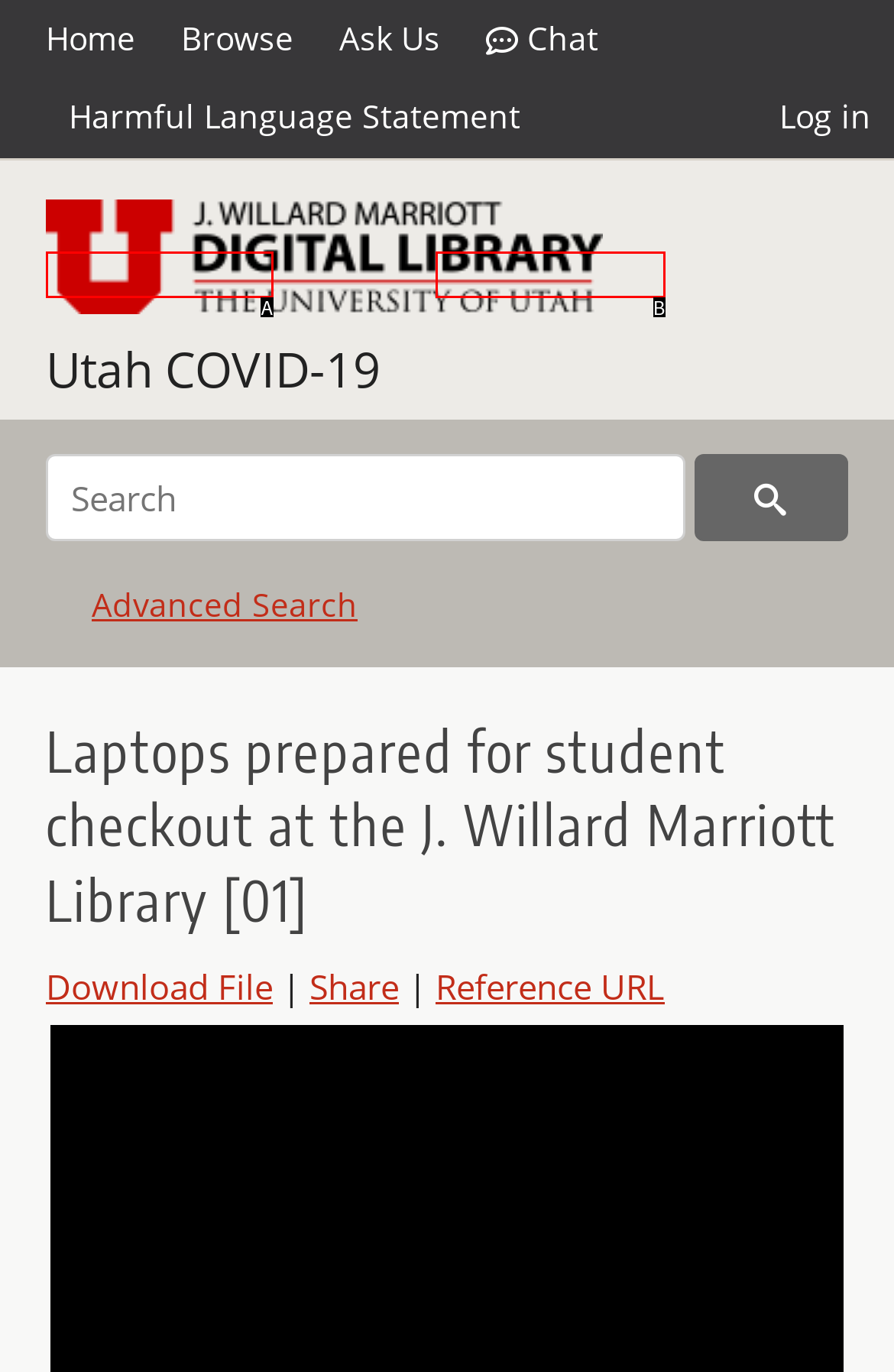Select the letter of the UI element that best matches: Download File
Answer with the letter of the correct option directly.

A